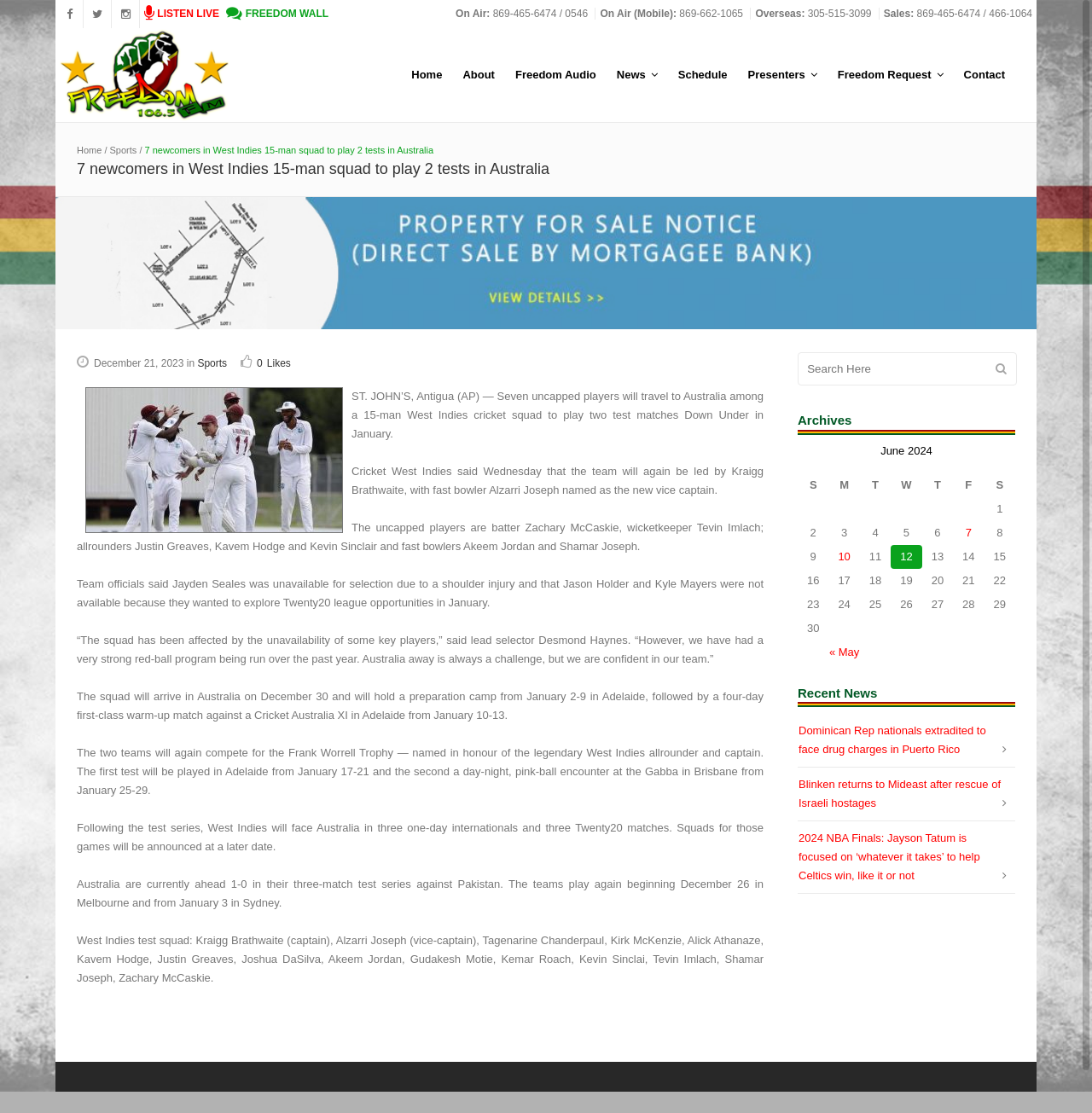Locate the bounding box coordinates of the element that needs to be clicked to carry out the instruction: "Click the Home link". The coordinates should be given as four float numbers ranging from 0 to 1, i.e., [left, top, right, bottom].

[0.367, 0.025, 0.414, 0.11]